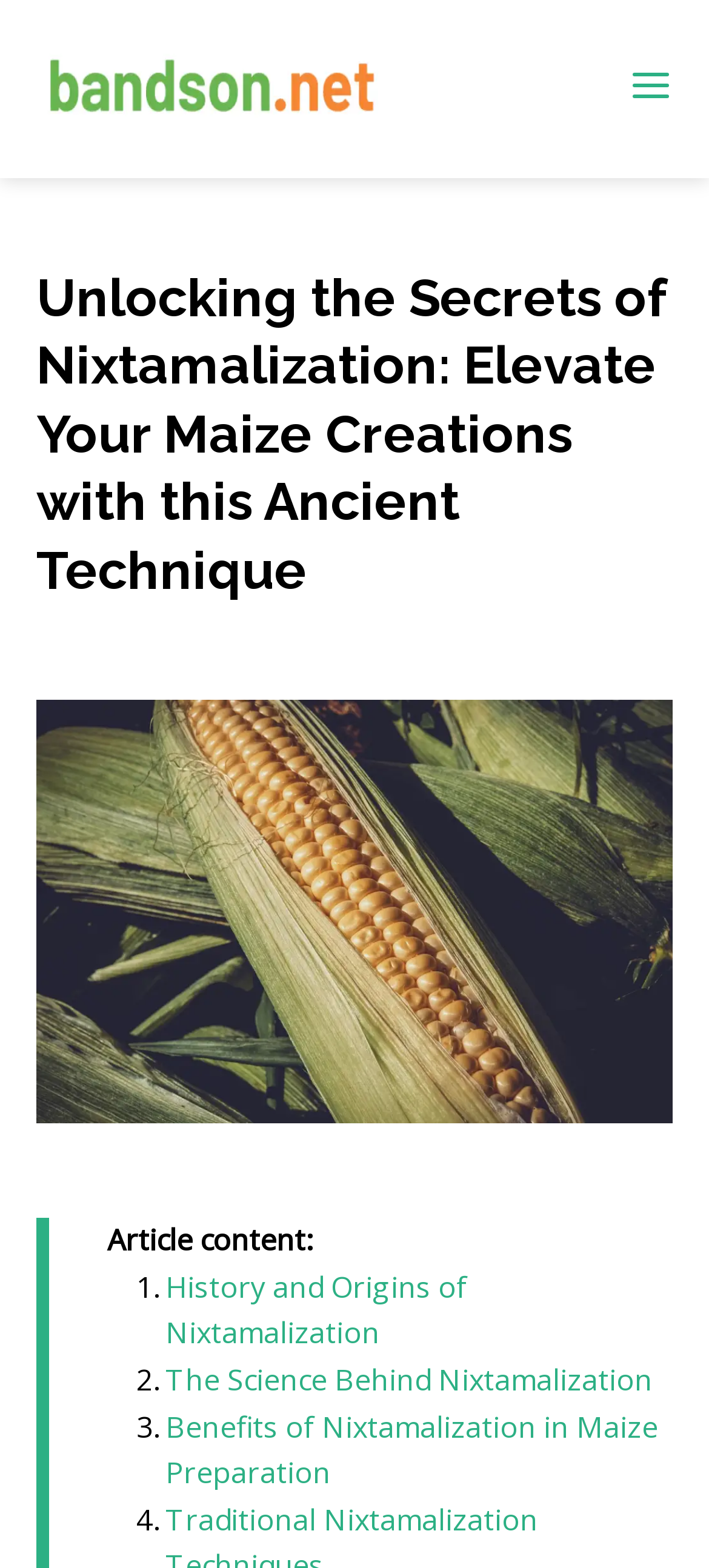Please respond to the question with a concise word or phrase:
What is the URL of the linked text 'History and Origins of Nixtamalization'?

Not provided